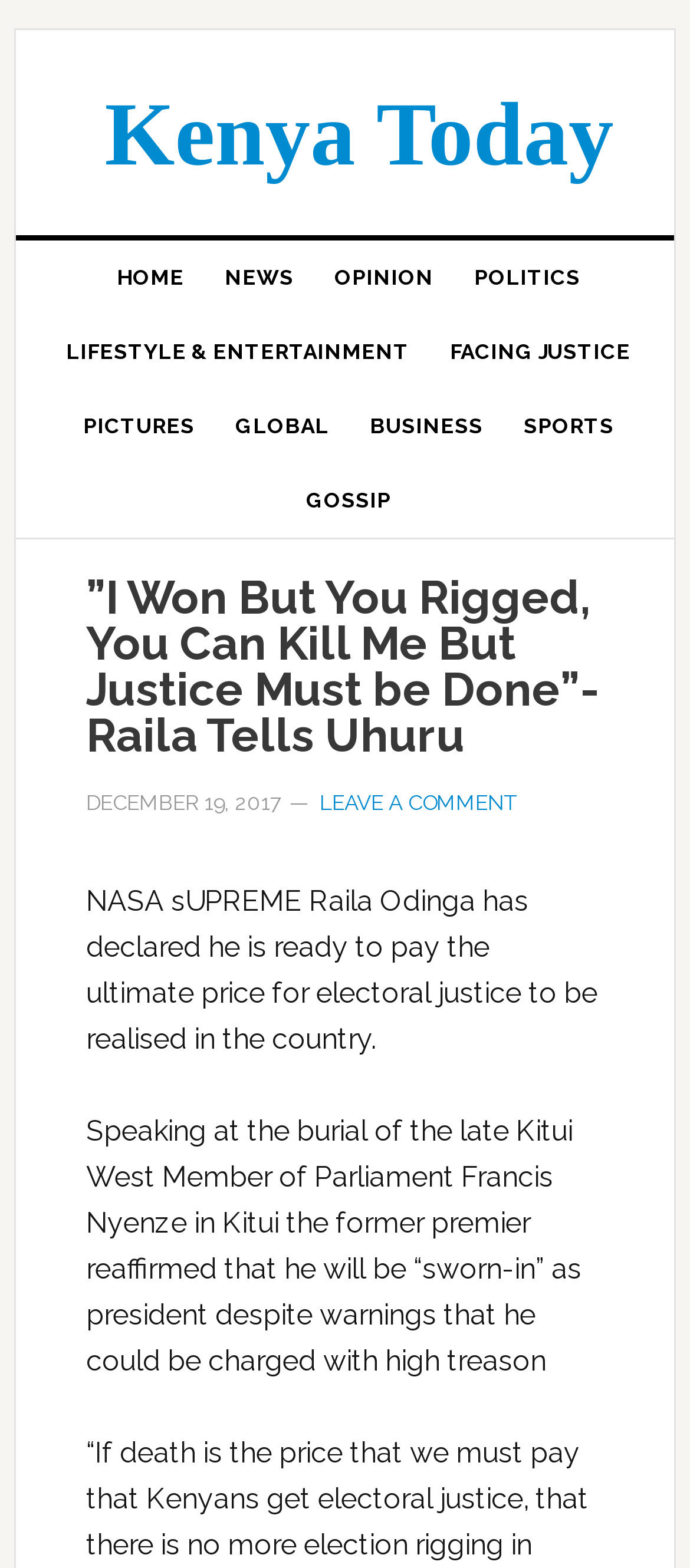Refer to the image and provide a thorough answer to this question:
Who is the main person mentioned in the article?

I determined the answer by reading the article text, which mentions 'NASA sUPREME Raila Odinga' as the main person who declared he is ready to pay the ultimate price for electoral justice.